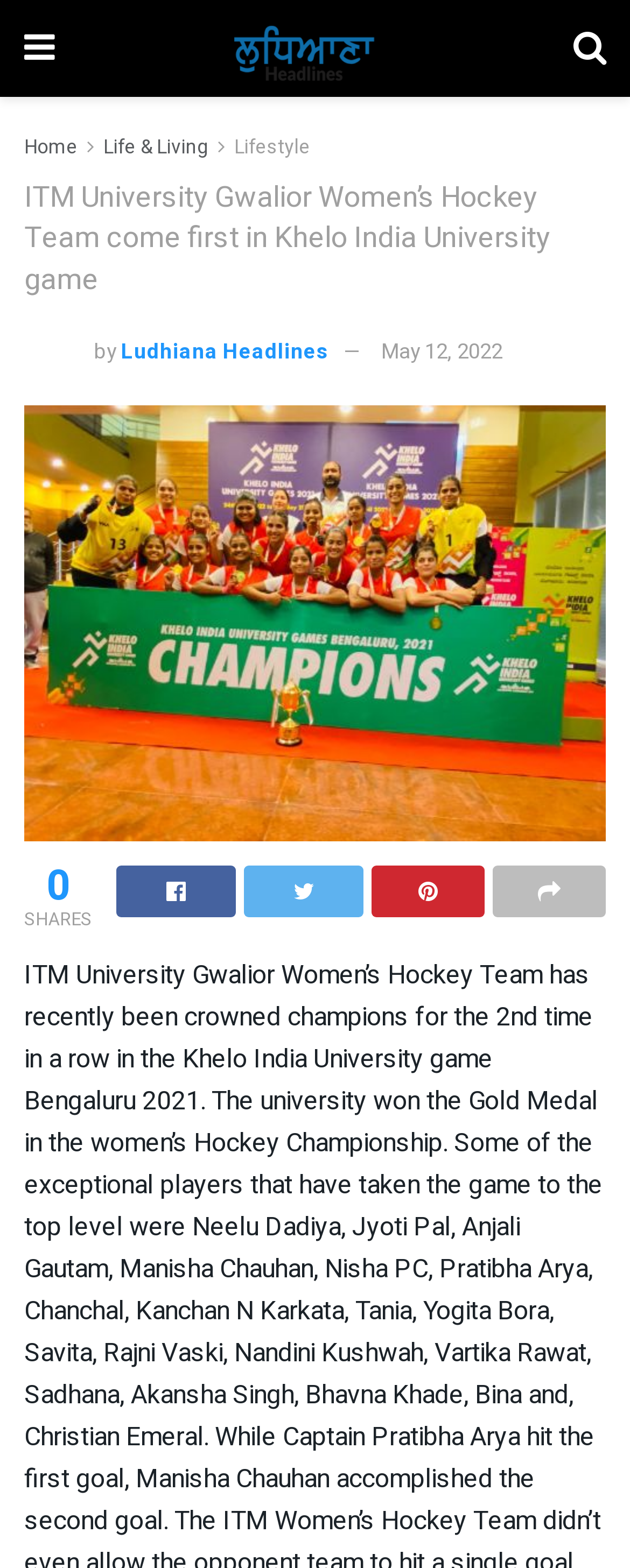Provide the bounding box coordinates, formatted as (top-left x, top-left y, bottom-right x, bottom-right y), with all values being floating point numbers between 0 and 1. Identify the bounding box of the UI element that matches the description: Ludhiana Headlines

[0.192, 0.214, 0.523, 0.233]